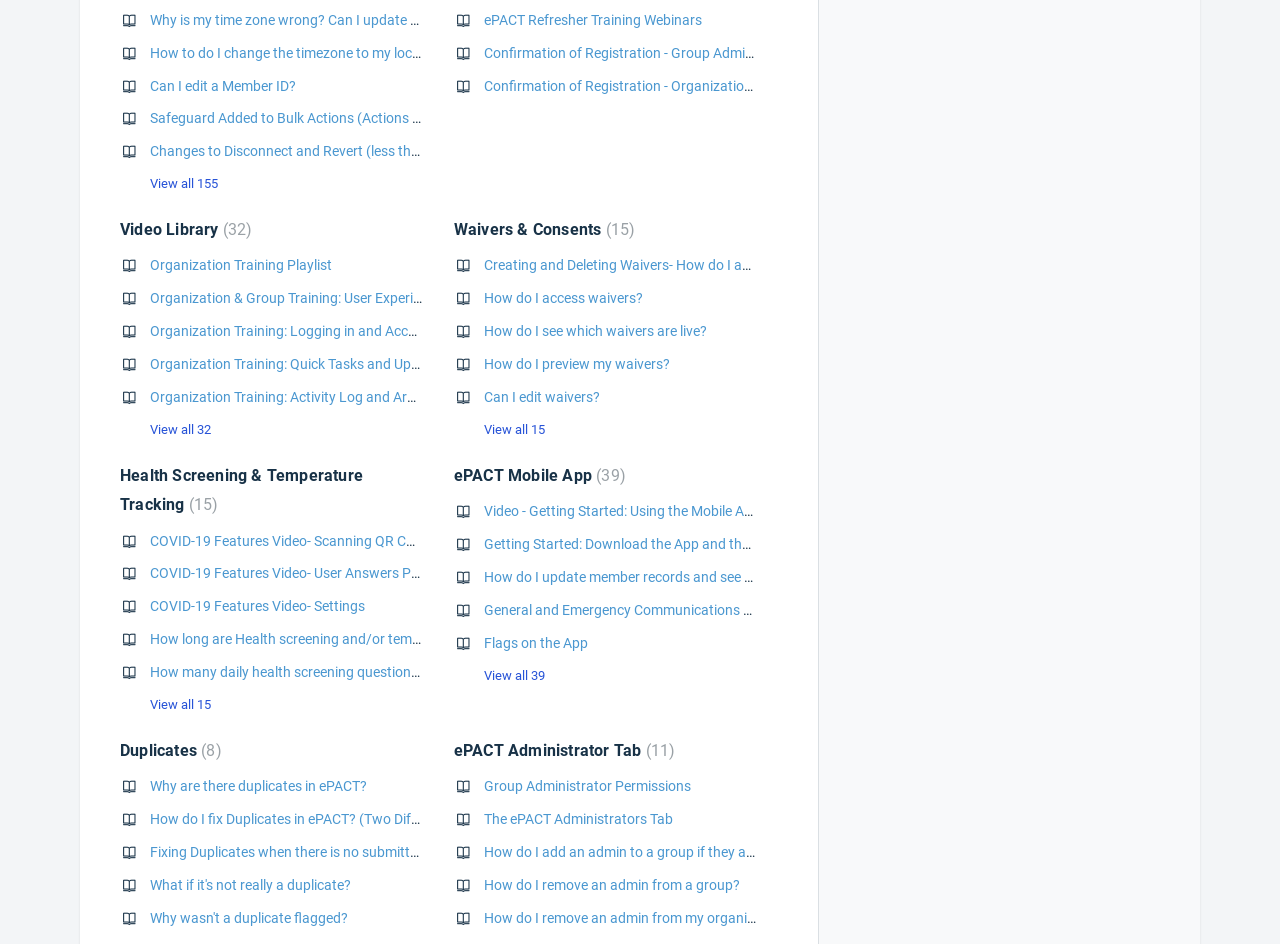How many video library links are there?
Please answer the question with a detailed response using the information from the screenshot.

The link 'Video Library (32)' indicates that there are 32 video library links on the webpage.